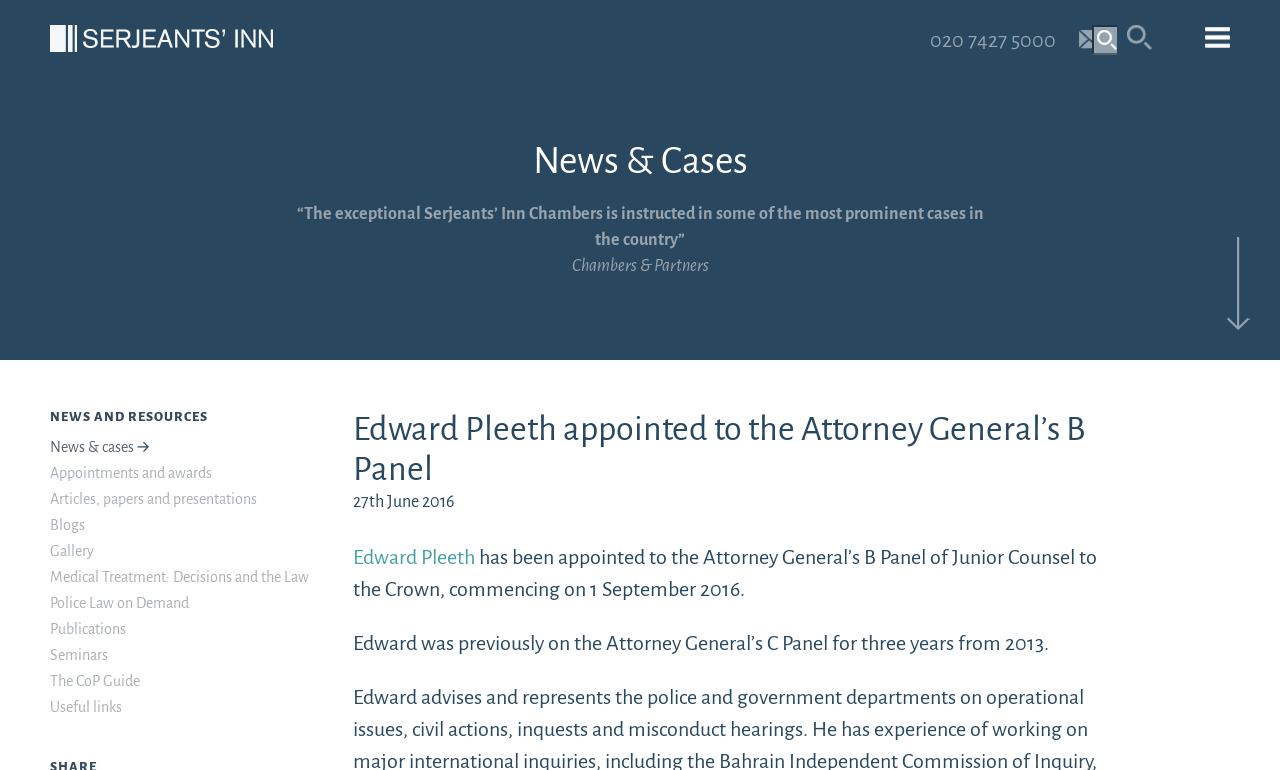Identify the bounding box for the UI element described as: "Articles, papers and presentations". The coordinates should be four float numbers between 0 and 1, i.e., [left, top, right, bottom].

[0.039, 0.638, 0.201, 0.658]